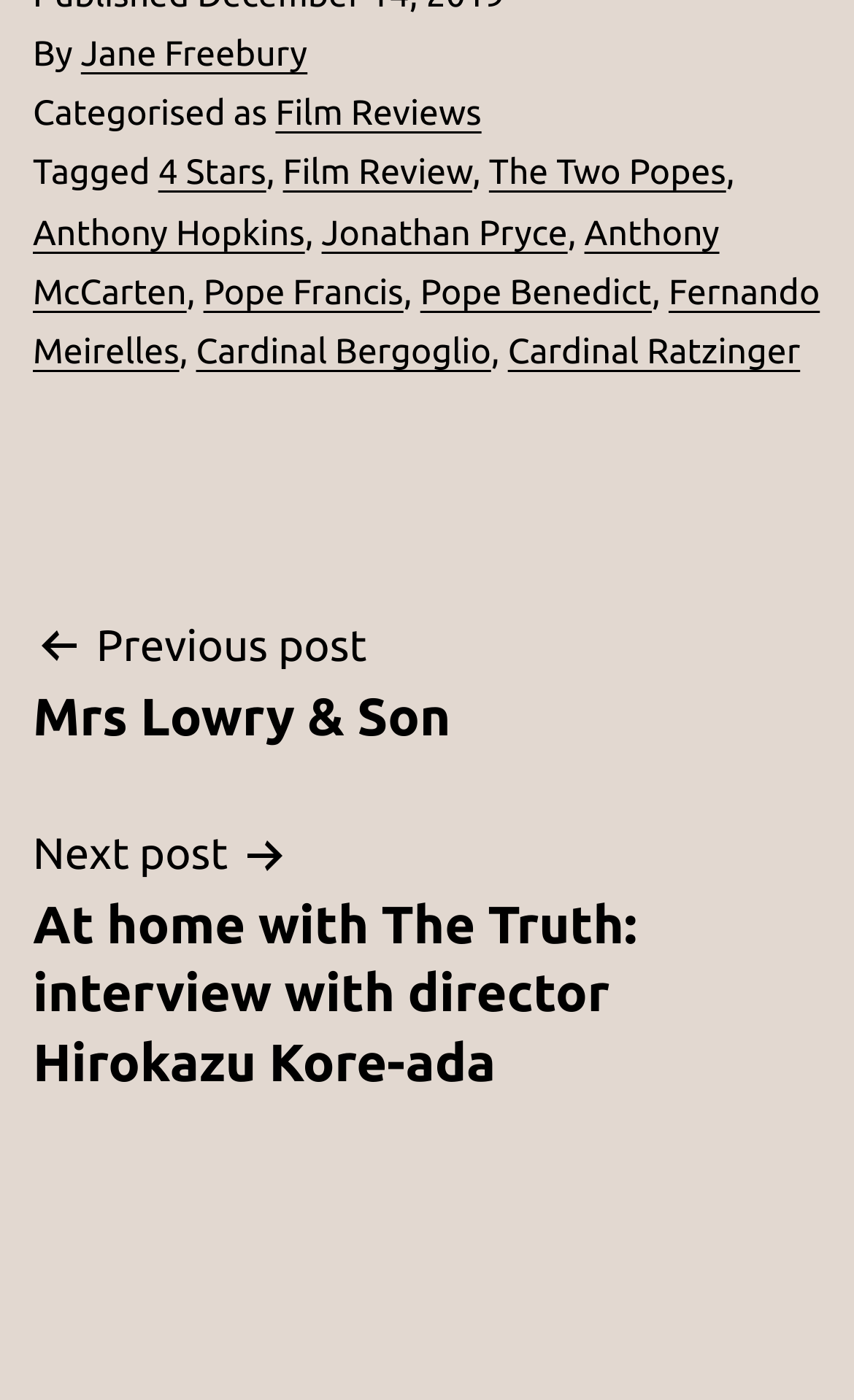Who are the main actors in the film?
Provide an in-depth and detailed explanation in response to the question.

The answer can be found by looking at the links on the webpage, where Anthony Hopkins and Jonathan Pryce are mentioned as actors. These are likely the main actors in the film, given their prominence on the page.